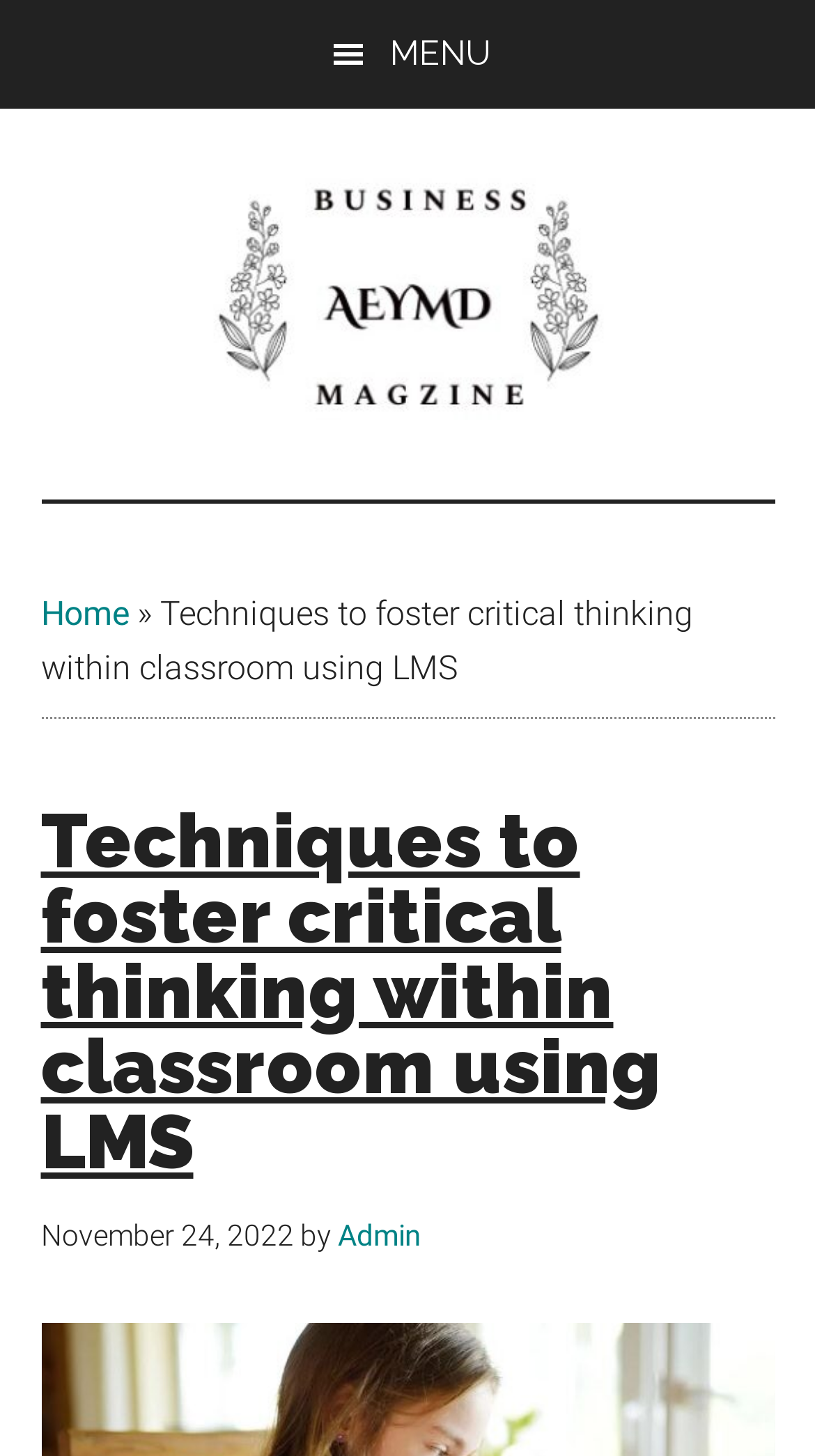From the element description Admin, predict the bounding box coordinates of the UI element. The coordinates must be specified in the format (top-left x, top-left y, bottom-right x, bottom-right y) and should be within the 0 to 1 range.

[0.414, 0.837, 0.517, 0.86]